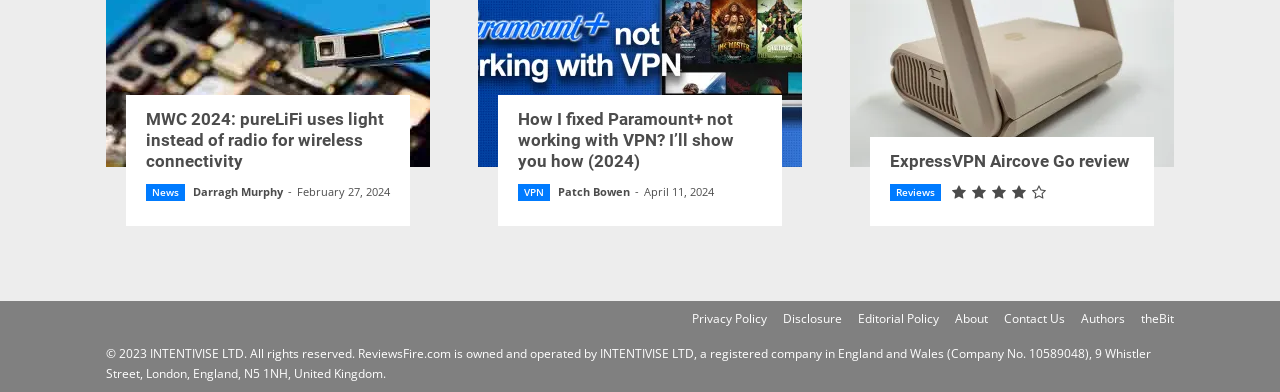Identify the bounding box coordinates for the region of the element that should be clicked to carry out the instruction: "Learn about the website's privacy policy". The bounding box coordinates should be four float numbers between 0 and 1, i.e., [left, top, right, bottom].

[0.541, 0.791, 0.599, 0.837]